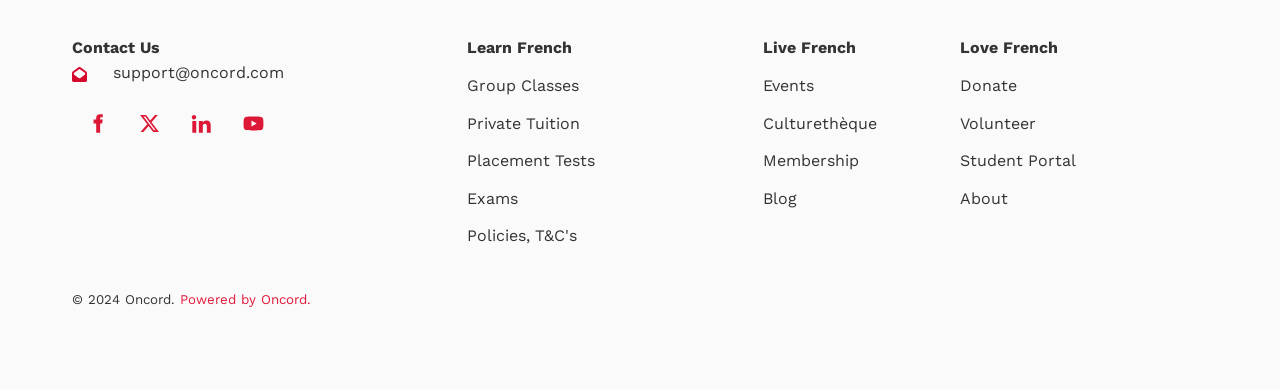Please specify the bounding box coordinates of the clickable region necessary for completing the following instruction: "Send an email to support". The coordinates must consist of four float numbers between 0 and 1, i.e., [left, top, right, bottom].

[0.088, 0.162, 0.221, 0.211]